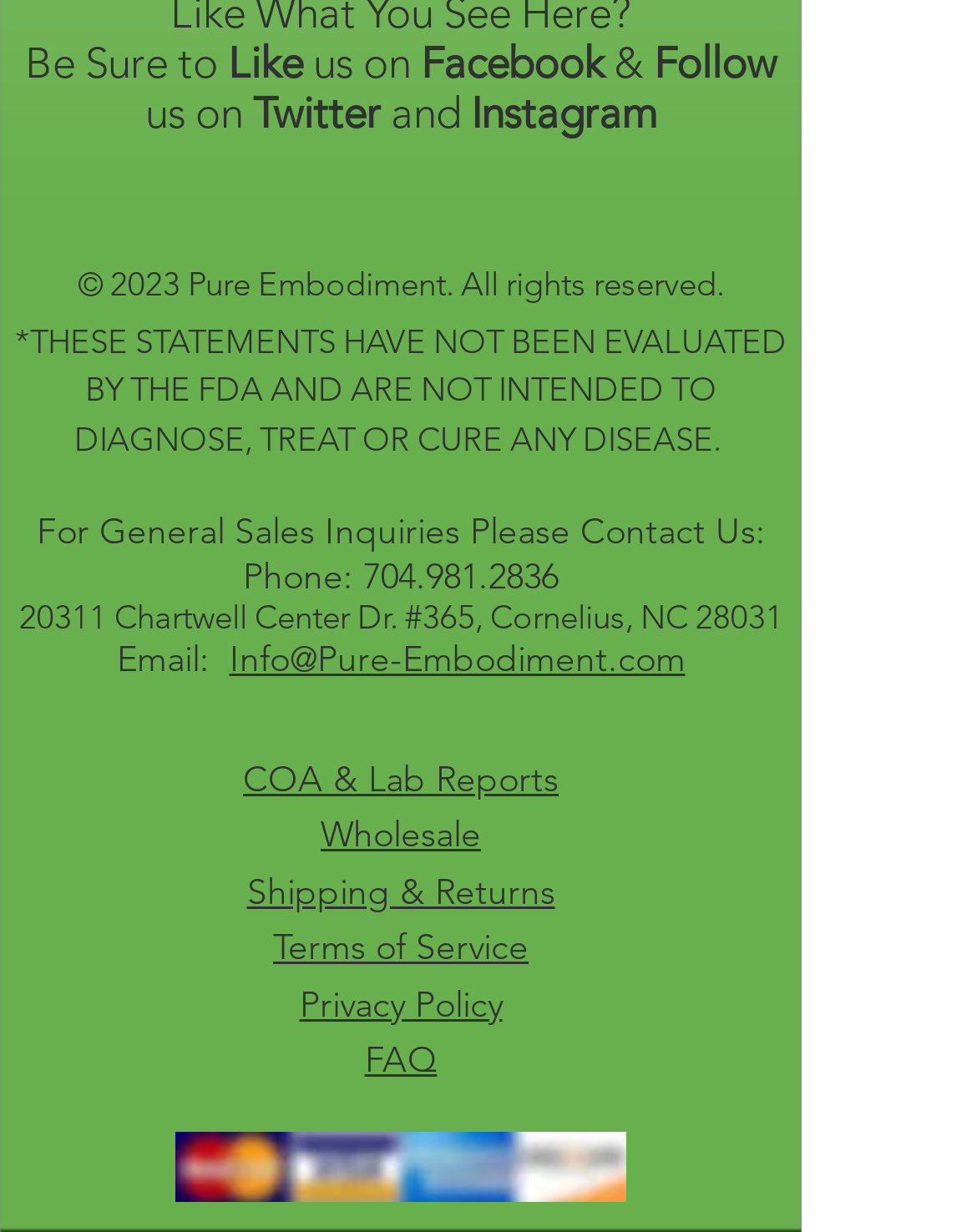Please find and report the bounding box coordinates of the element to click in order to perform the following action: "Follow us on Facebook". The coordinates should be expressed as four float numbers between 0 and 1, in the format [left, top, right, bottom].

[0.256, 0.154, 0.328, 0.211]